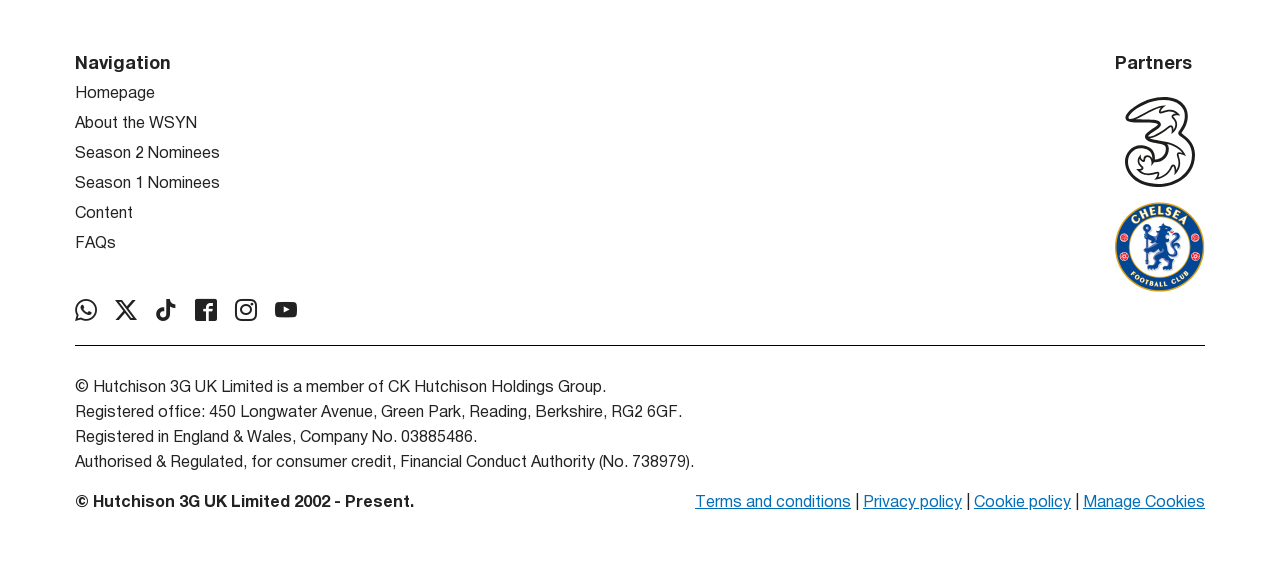Can you specify the bounding box coordinates of the area that needs to be clicked to fulfill the following instruction: "Visit Partners"?

[0.871, 0.097, 0.931, 0.127]